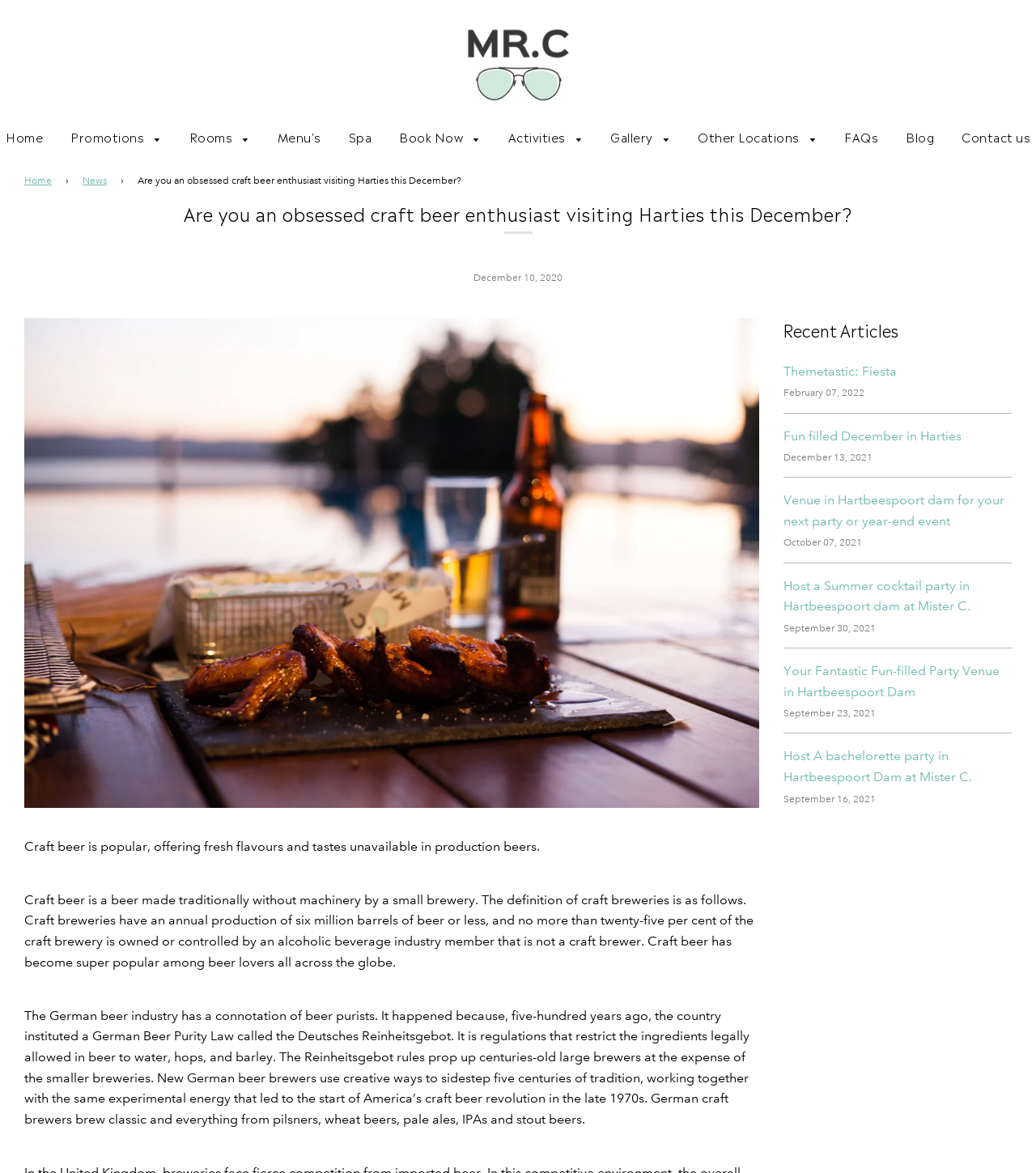Identify the bounding box coordinates of the area that should be clicked in order to complete the given instruction: "Click on the 'Mister C' link". The bounding box coordinates should be four float numbers between 0 and 1, i.e., [left, top, right, bottom].

[0.449, 0.023, 0.551, 0.087]